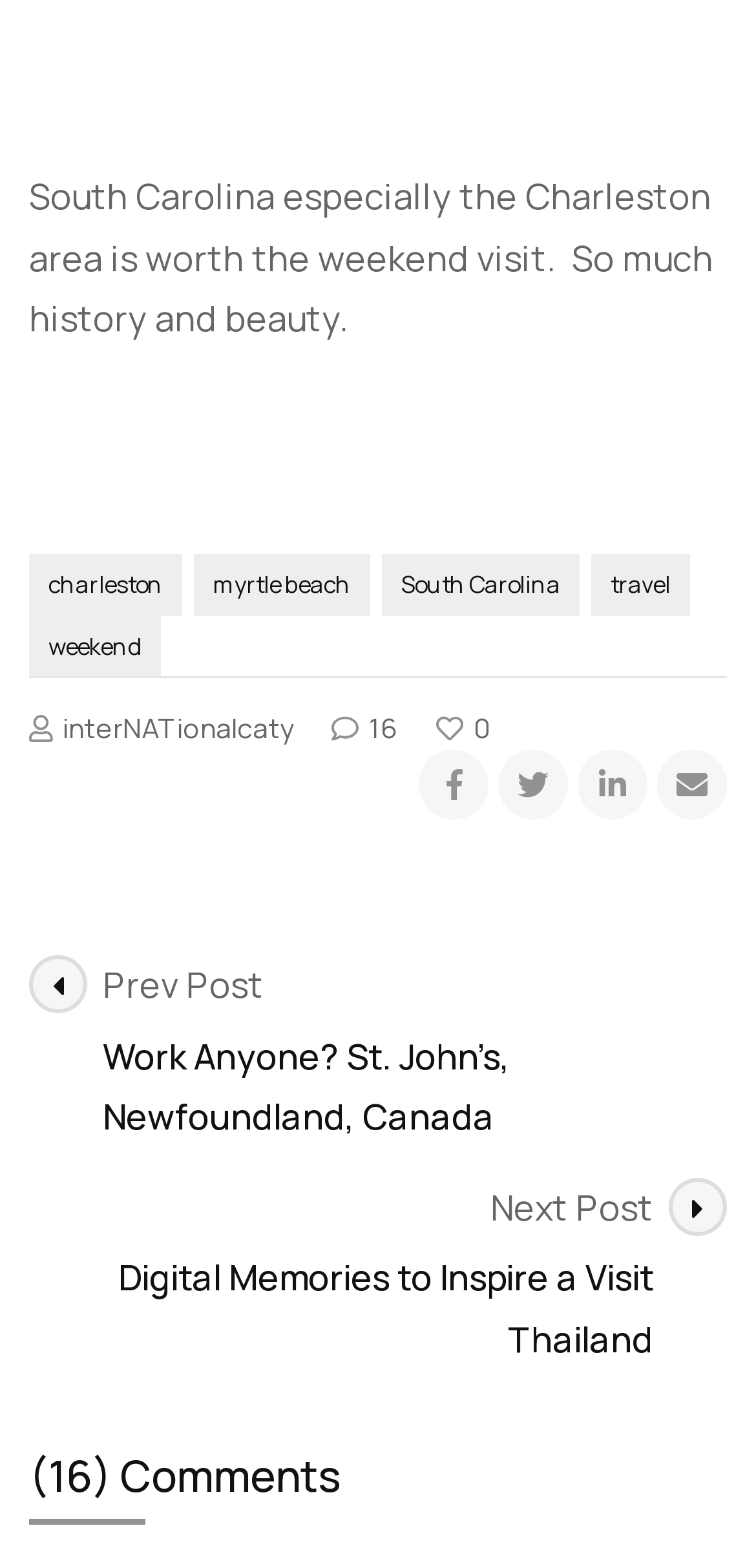Determine the bounding box coordinates for the HTML element described here: "myrtle beach".

[0.256, 0.353, 0.49, 0.392]